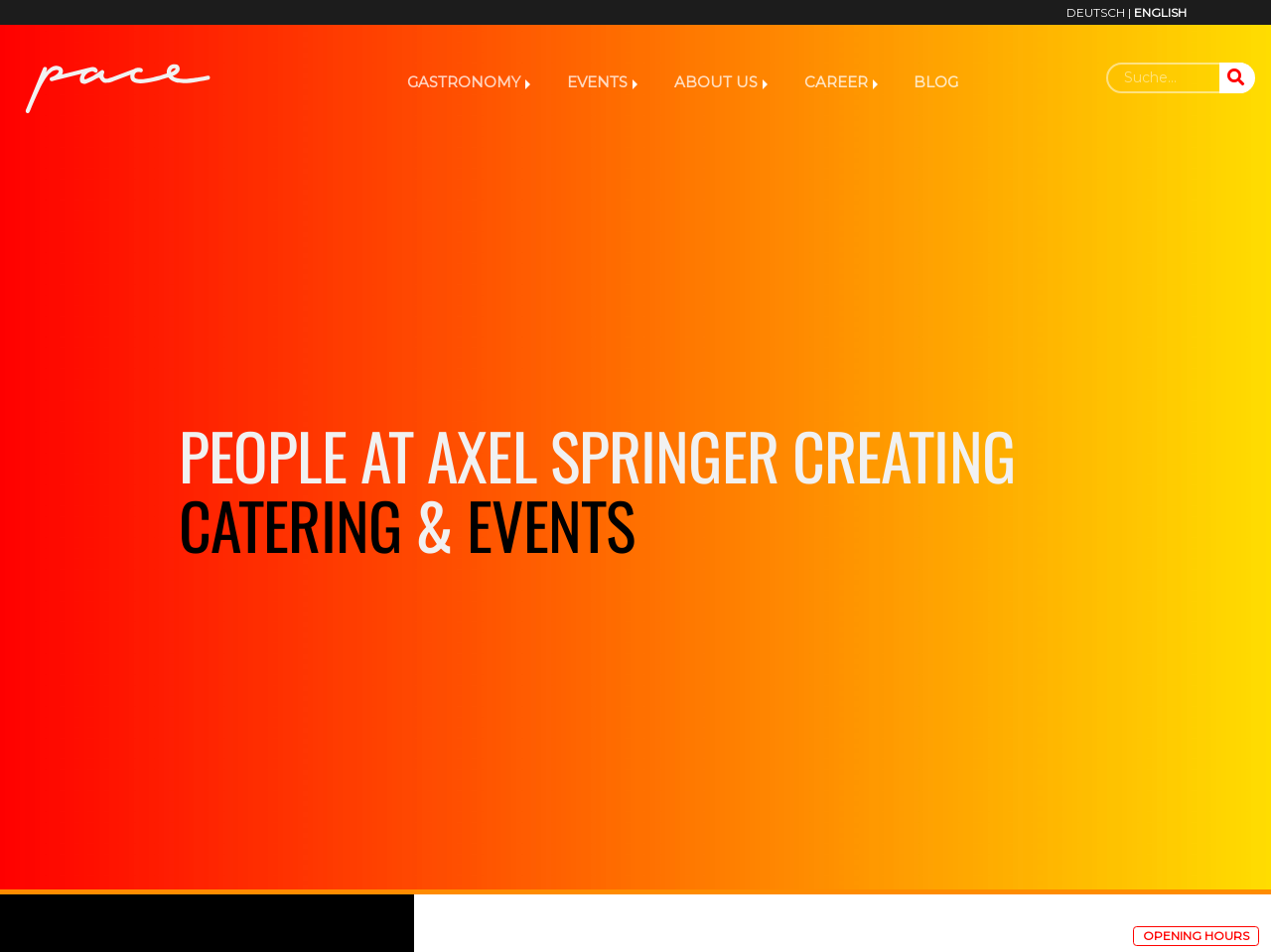Based on the visual content of the image, answer the question thoroughly: What is the first menu item?

I looked at the menu items and found that the first one is 'GASTRONOMY', which is a link with a popup menu.